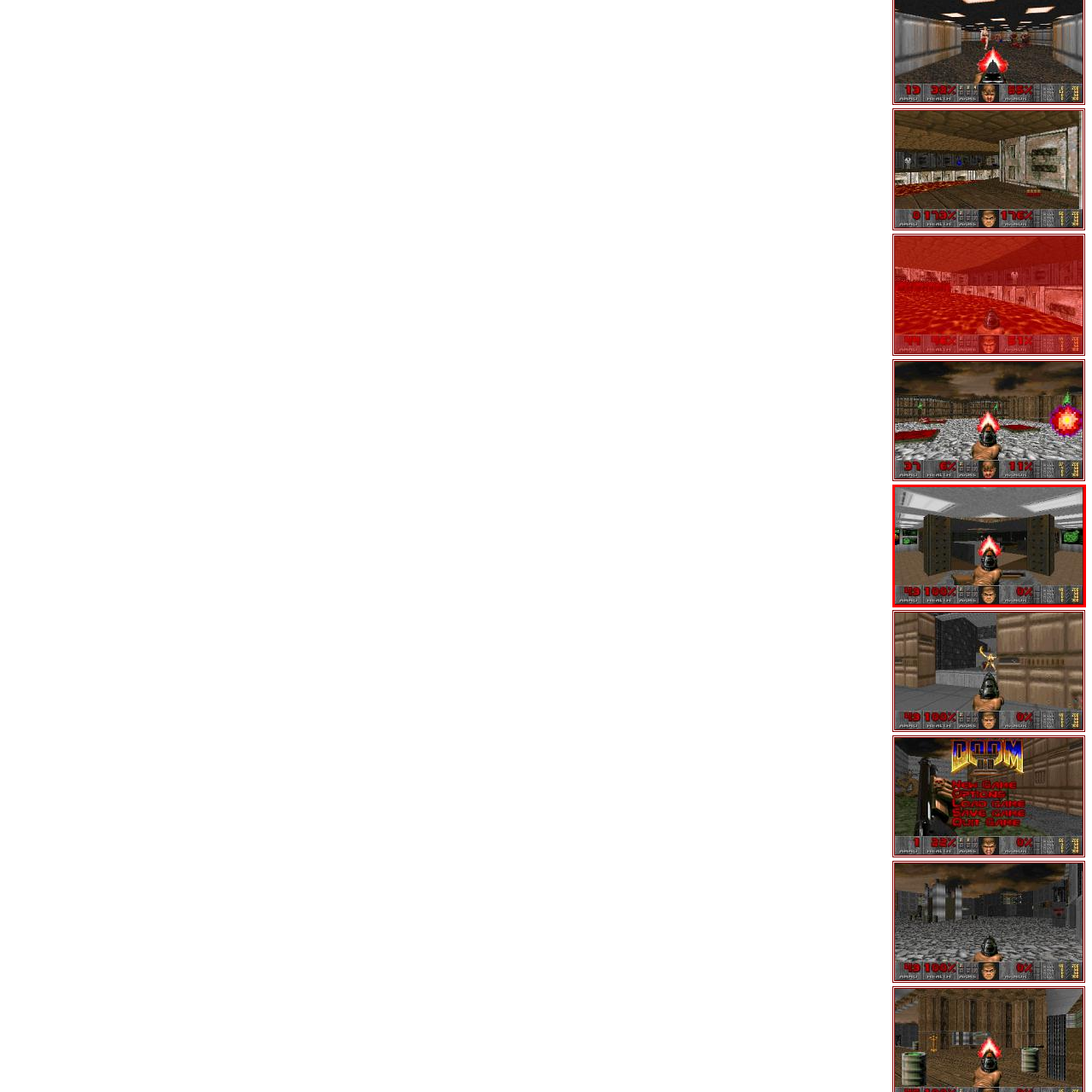What is the environment characterized by?
Look closely at the area highlighted by the red bounding box and give a detailed response to the question.

The background of the image reveals a high-tech environment, which is characterized by metal panels and computer screens, contributing to the game's sci-fi atmosphere.